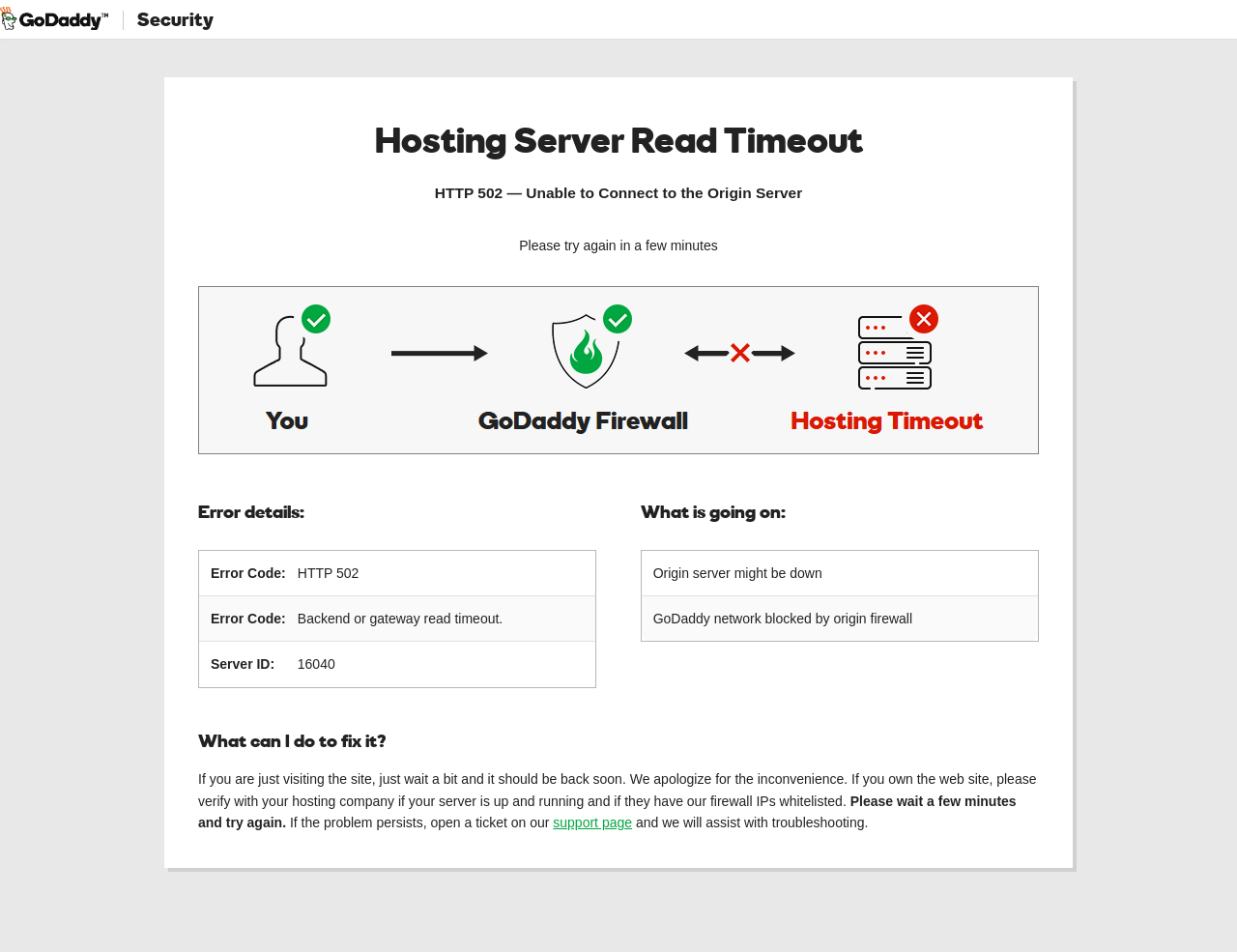Locate the UI element described as follows: "support page". Return the bounding box coordinates as four float numbers between 0 and 1 in the order [left, top, right, bottom].

[0.447, 0.856, 0.511, 0.872]